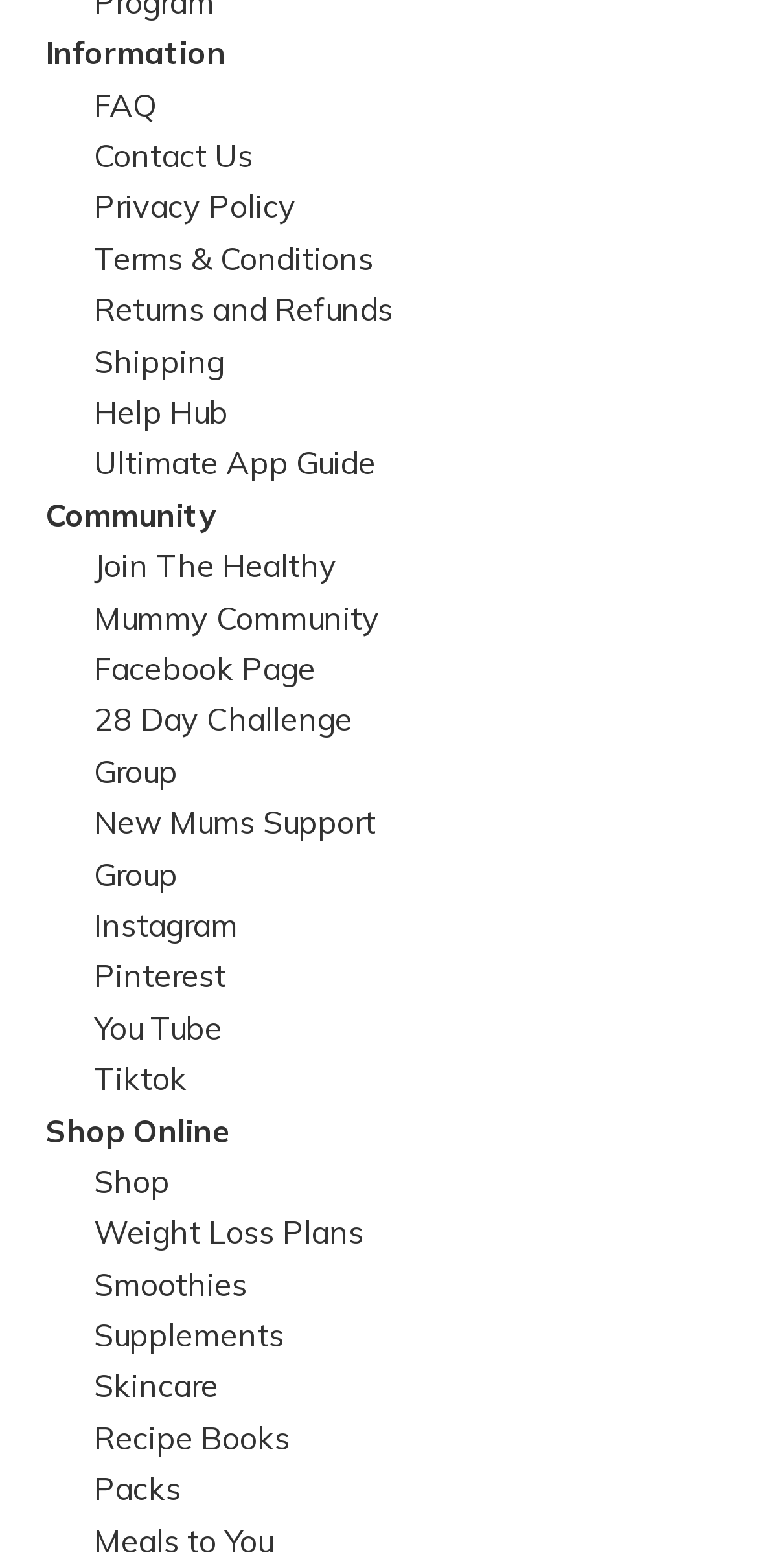Utilize the details in the image to thoroughly answer the following question: What is the second community link?

The second community link is 'Facebook Page' which is located at the bottom of the webpage with a bounding box coordinate of [0.124, 0.414, 0.416, 0.439].